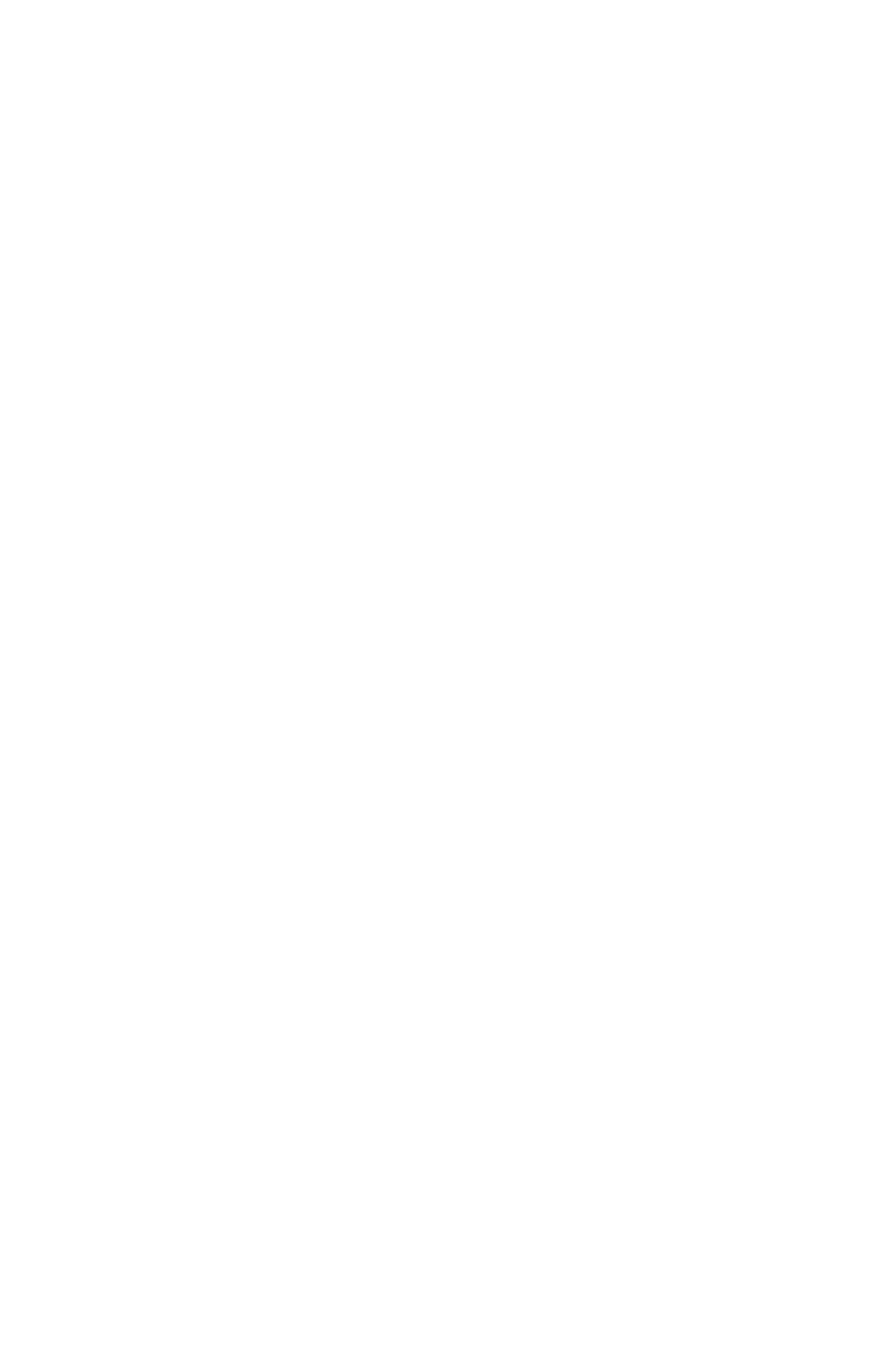Answer the question briefly using a single word or phrase: 
What is the last link at the bottom of the page?

隐私政策